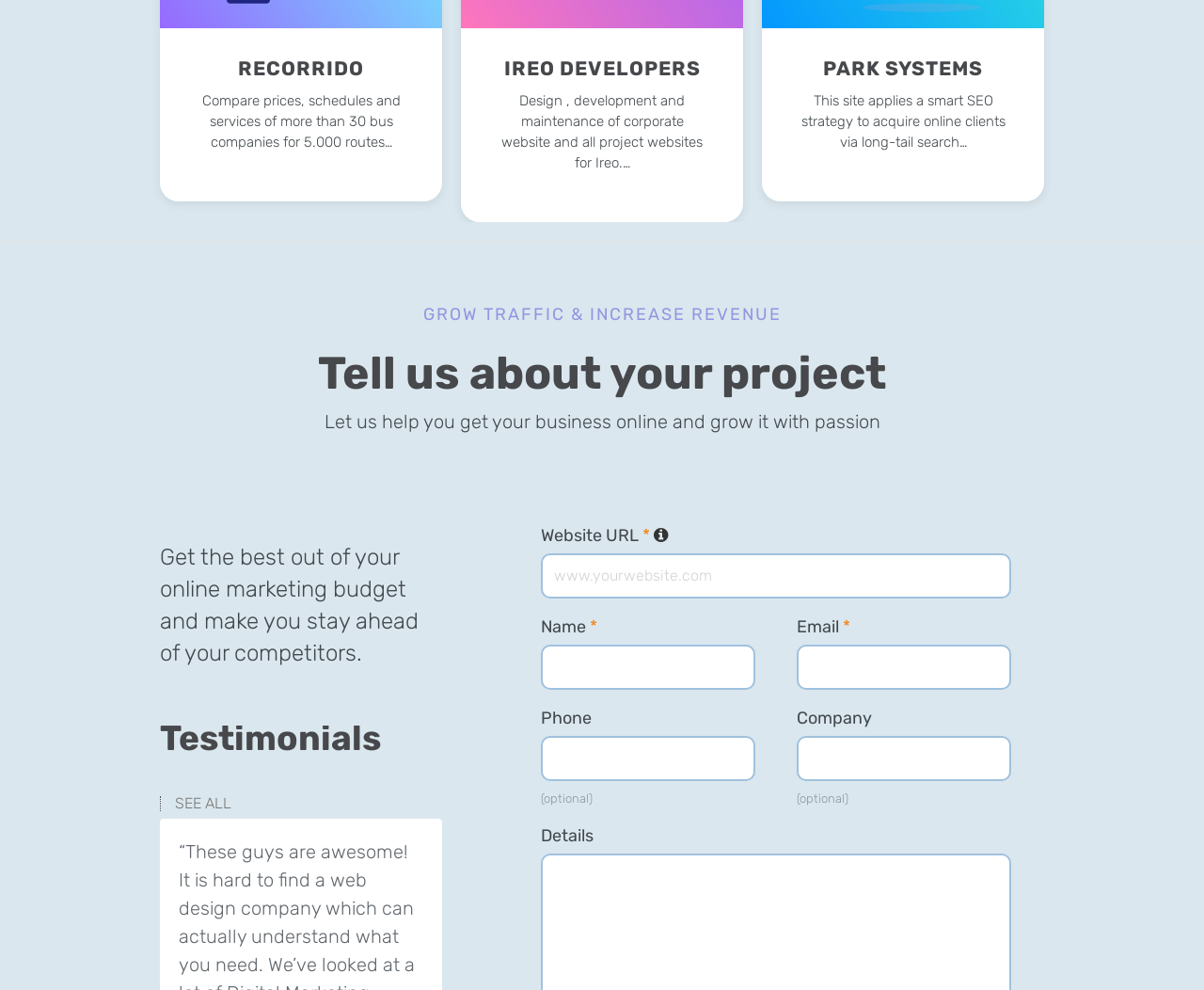What is the goal of the SEO strategy mentioned on the website?
Look at the screenshot and give a one-word or phrase answer.

Acquire online clients